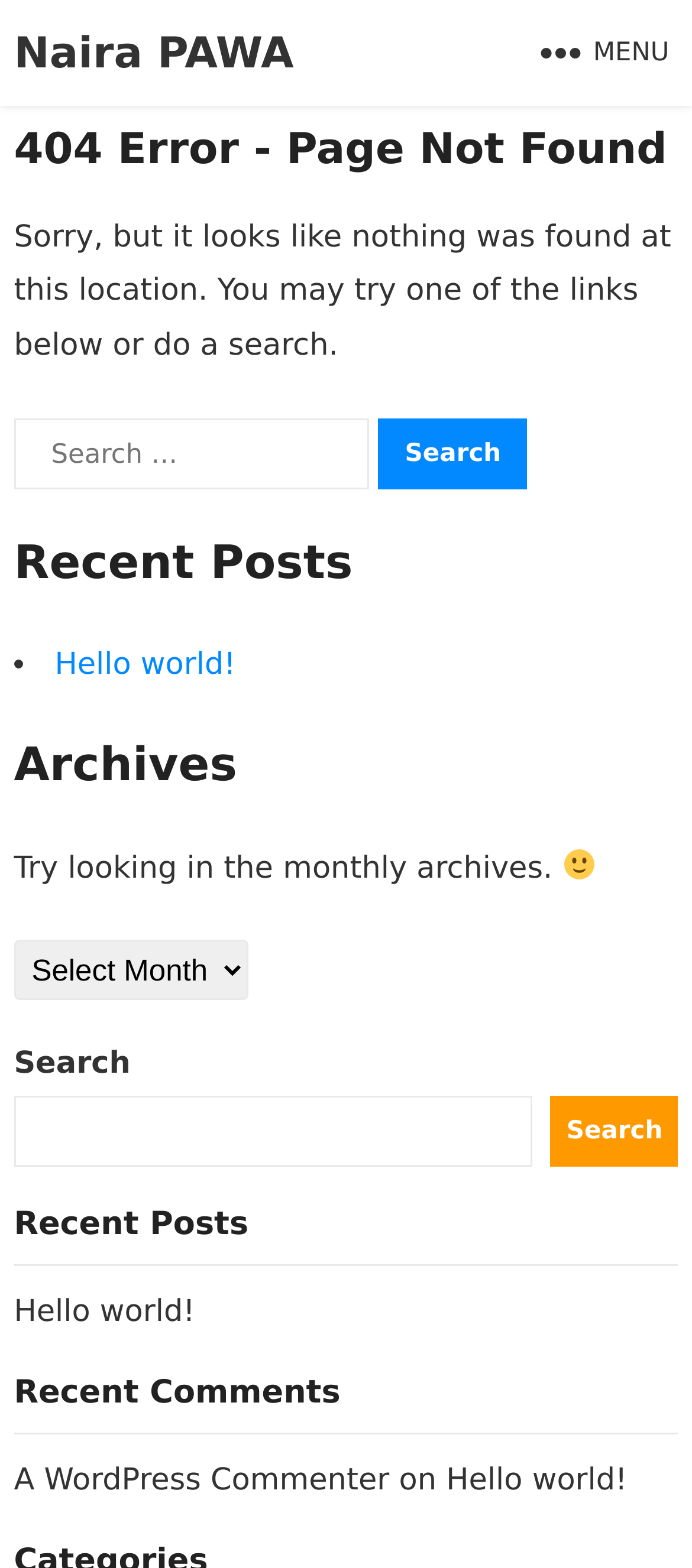Find the bounding box coordinates of the area that needs to be clicked in order to achieve the following instruction: "Search for something". The coordinates should be specified as four float numbers between 0 and 1, i.e., [left, top, right, bottom].

[0.02, 0.266, 0.533, 0.312]